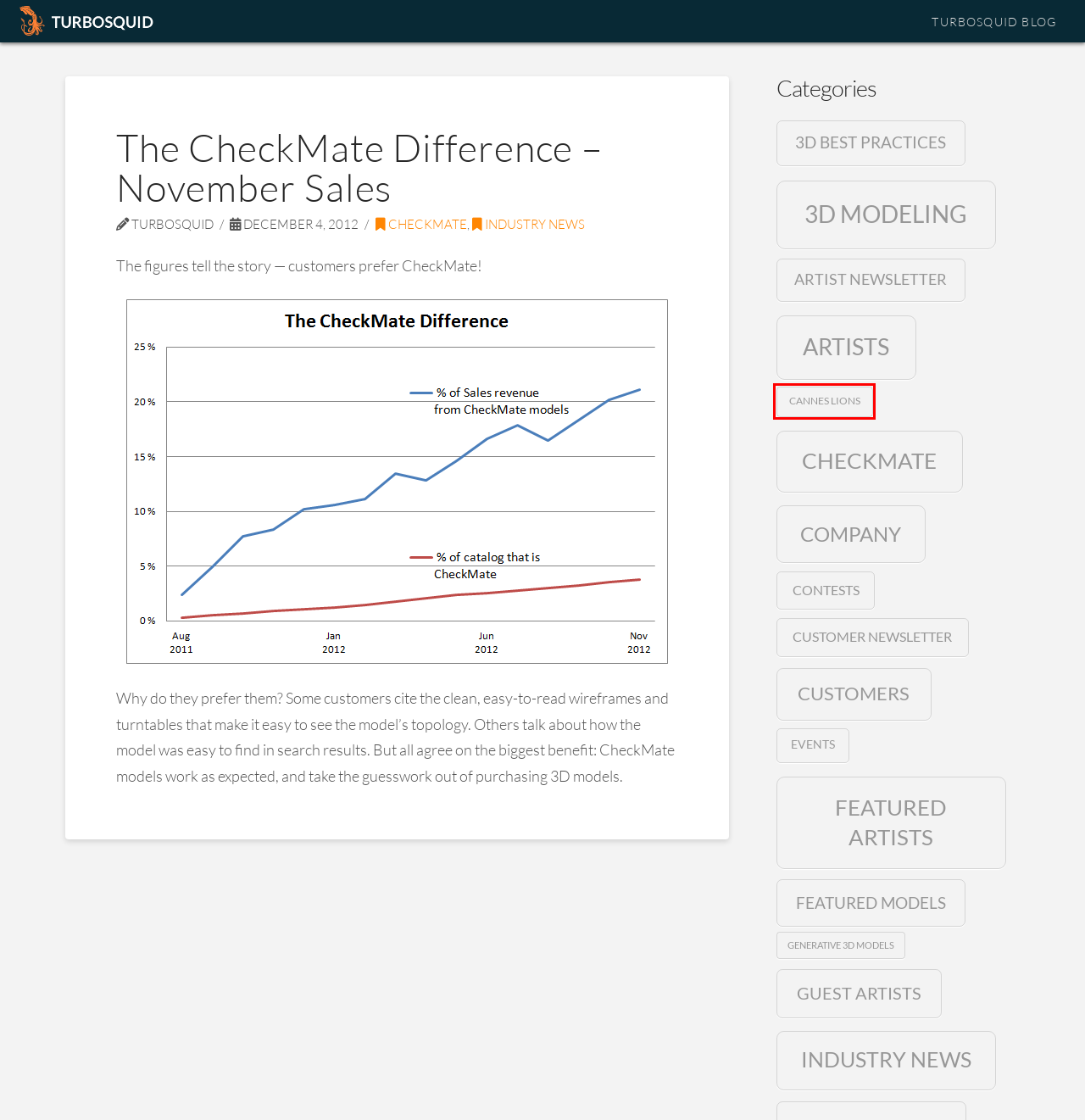Examine the screenshot of a webpage with a red bounding box around a specific UI element. Identify which webpage description best matches the new webpage that appears after clicking the element in the red bounding box. Here are the candidates:
A. TurboSquid Blog - The world’s leading source for quality 3D models.
B. CheckMate Archives - TurboSquid Blog
C. 3D Modeling Archives - TurboSquid Blog
D. Industry News Archives - TurboSquid Blog
E. Contests Archives - TurboSquid Blog
F. Customers Archives - TurboSquid Blog
G. Company Archives - TurboSquid Blog
H. Cannes Lions Archives - TurboSquid Blog

H